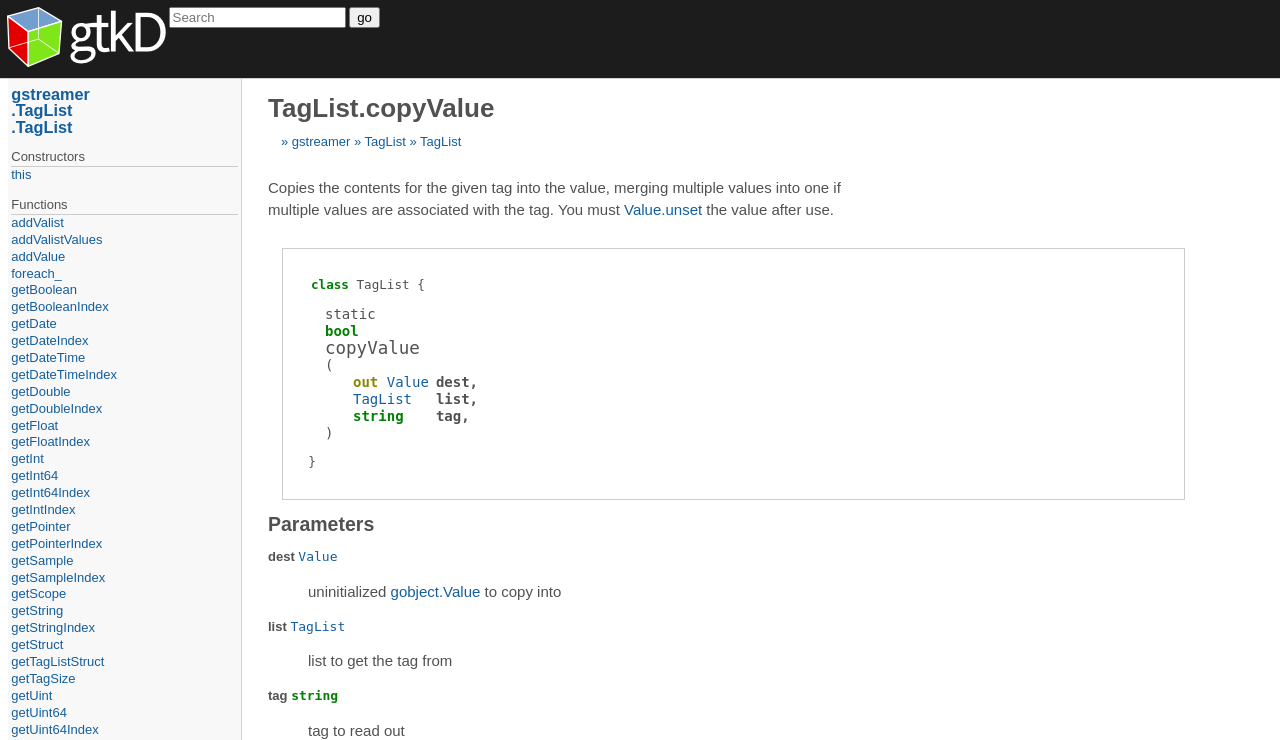Identify the bounding box coordinates of the clickable region to carry out the given instruction: "go to the next page".

[0.273, 0.009, 0.297, 0.037]